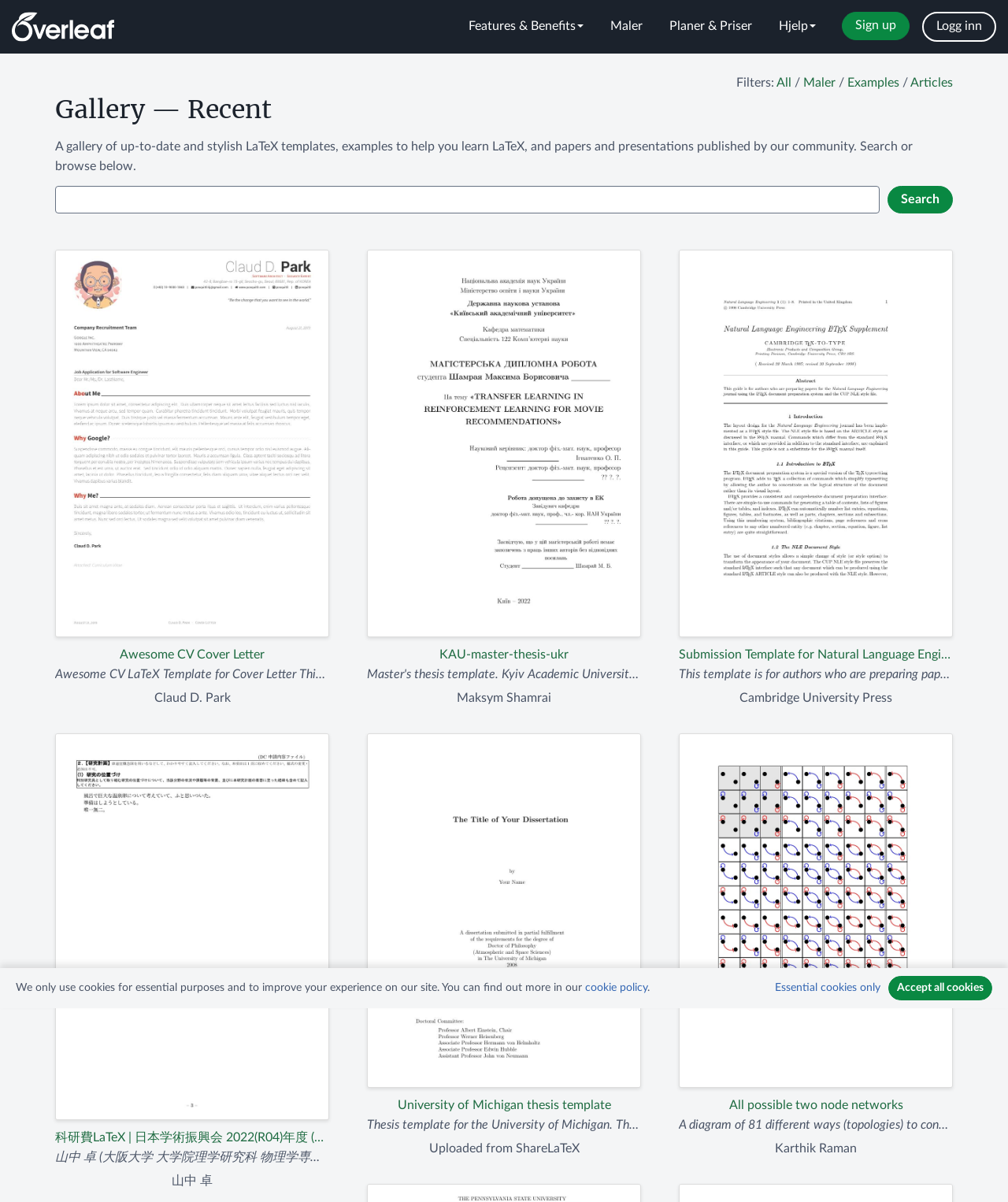Give a one-word or short phrase answer to this question: 
Can users filter templates on this webpage?

Yes